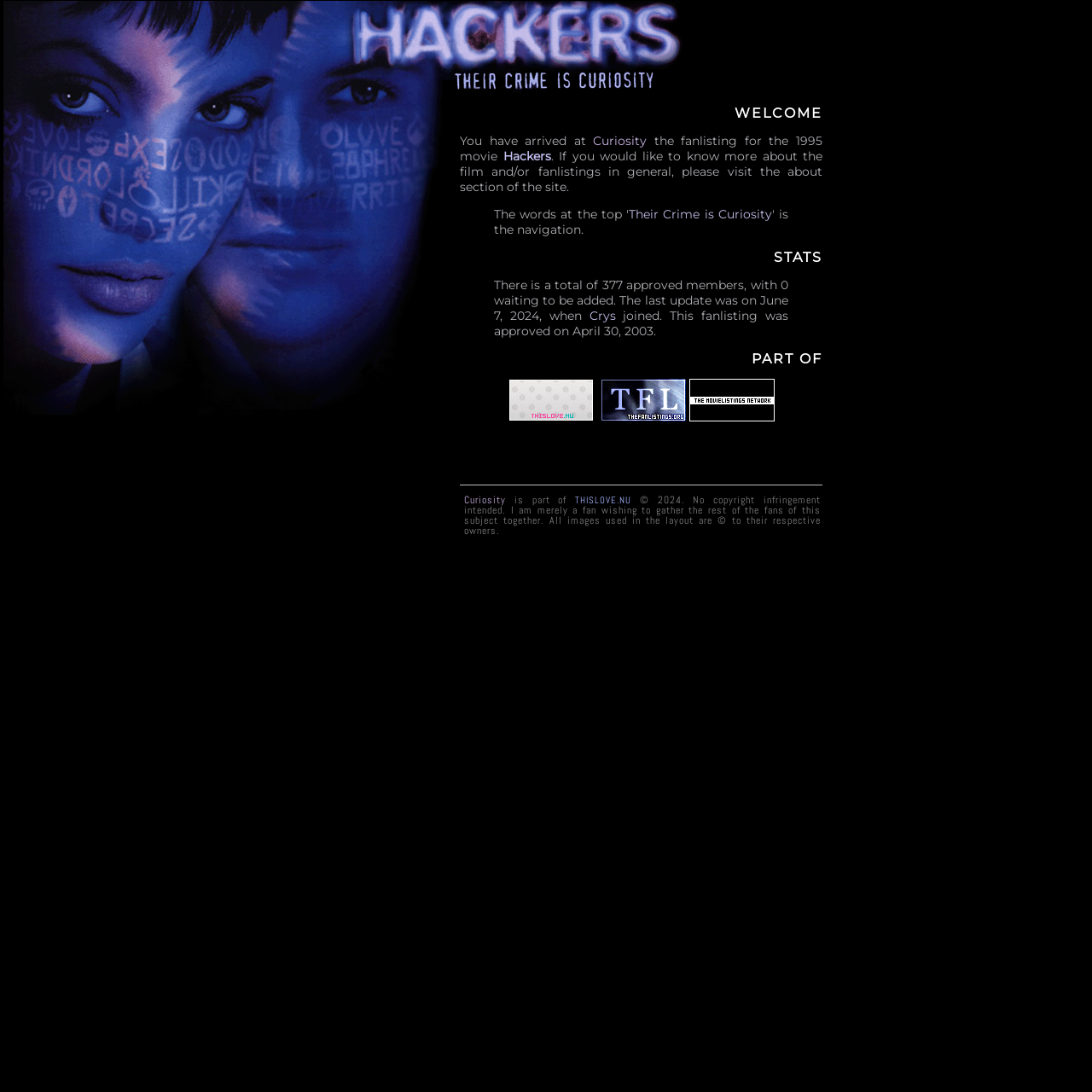Carefully examine the image and provide an in-depth answer to the question: When was the fanlisting approved?

The approval date of the fanlisting can be found in the static text 'This fanlisting was approved on April 30, 2003.' with bounding box coordinates [0.452, 0.282, 0.722, 0.31]. This text is part of the stats section of the fanlisting.